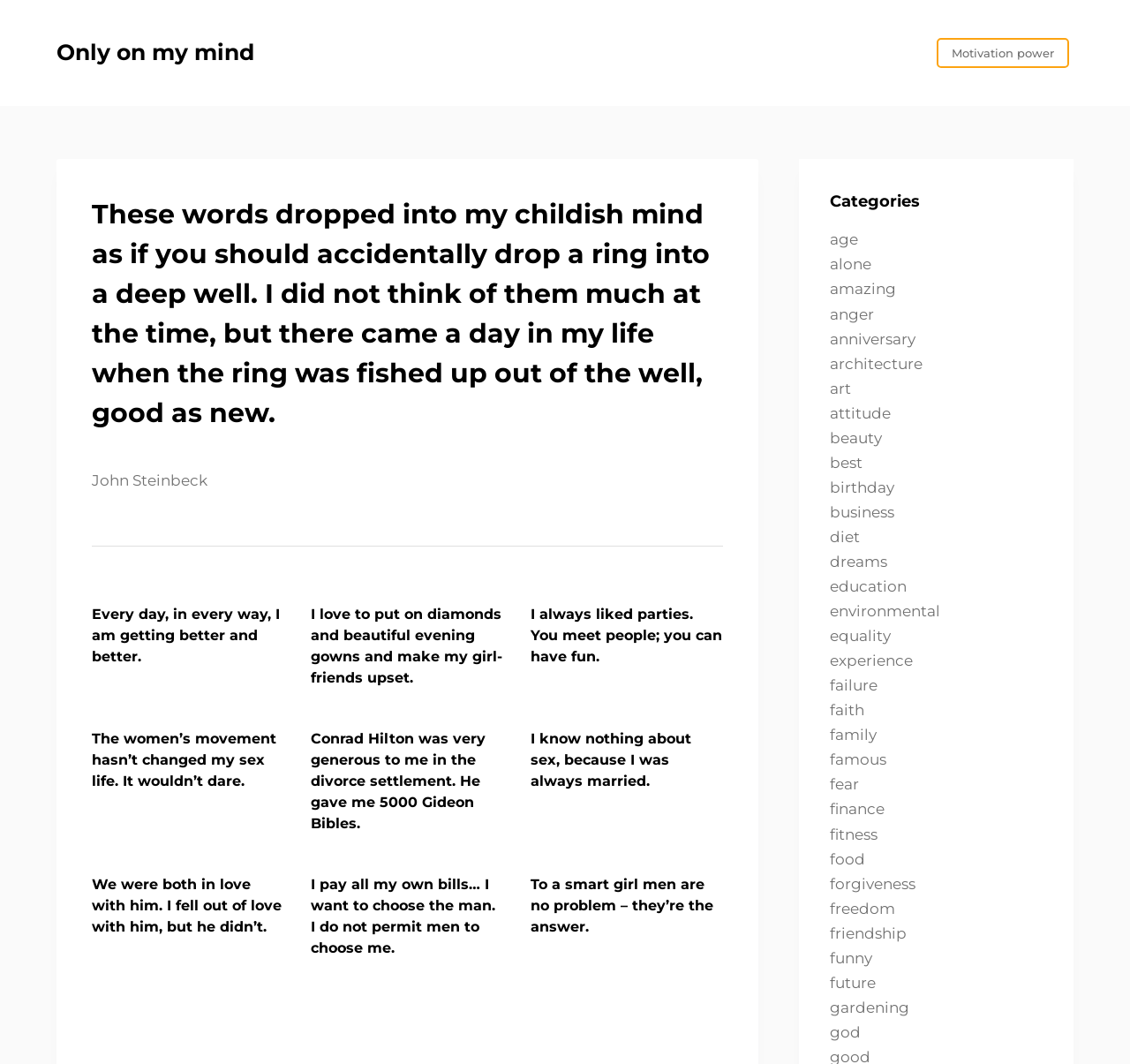Locate the bounding box coordinates of the clickable region necessary to complete the following instruction: "View the article 'Every day, in every way, I am getting better and better.'". Provide the coordinates in the format of four float numbers between 0 and 1, i.e., [left, top, right, bottom].

[0.081, 0.568, 0.252, 0.627]